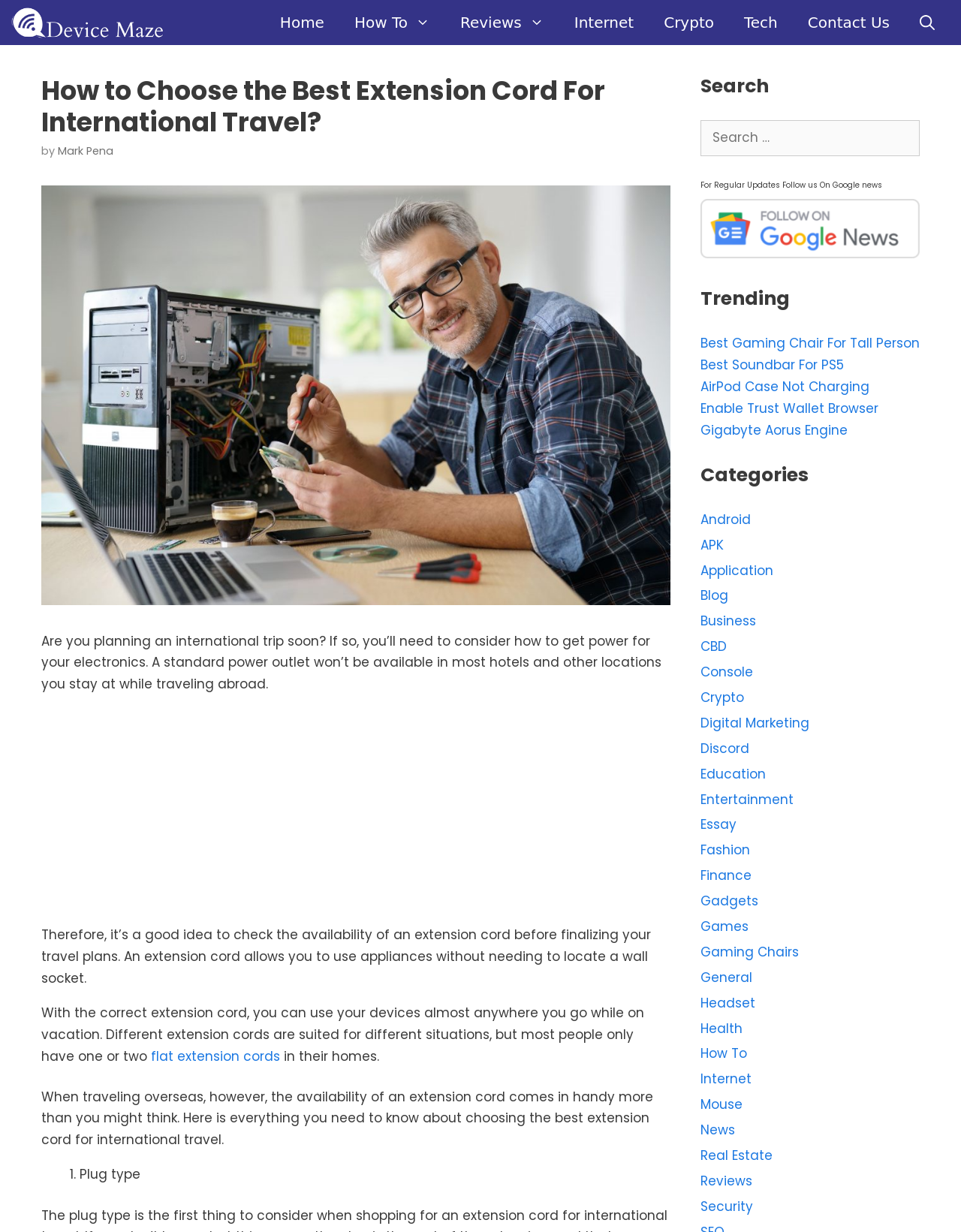Write a detailed summary of the webpage, including text, images, and layout.

This webpage is about choosing the best extension cord for international travel. At the top, there is a navigation bar with links to "Home", "How To", "Reviews", "Internet", "Crypto", "Tech", and "Contact Us". Below the navigation bar, there is a header with the title "How to Choose the Best Extension Cord For International Travel?" and a subheading "by Mark Pena".

The main content of the webpage starts with a paragraph discussing the importance of considering power outlets when planning an international trip. It explains that a standard power outlet won't be available in most hotels and locations, and an extension cord can be useful in such situations. 

Below this paragraph, there is an advertisement iframe. Following the advertisement, there are several paragraphs discussing the benefits of using an extension cord while traveling abroad. The text explains that different extension cords are suited for different situations, and it's essential to choose the right one for international travel.

The webpage then lists the key factors to consider when choosing an extension cord, starting with "Plug type". 

On the right side of the webpage, there are several complementary sections. The first section has a search bar with a heading "Search". The second section has a heading "Trending" and lists several links to popular articles, such as "Best Gaming Chair For Tall Person" and "Best Soundbar For PS5". The third section has a heading "Categories" and lists numerous links to categories like "Android", "APK", "Application", and so on.